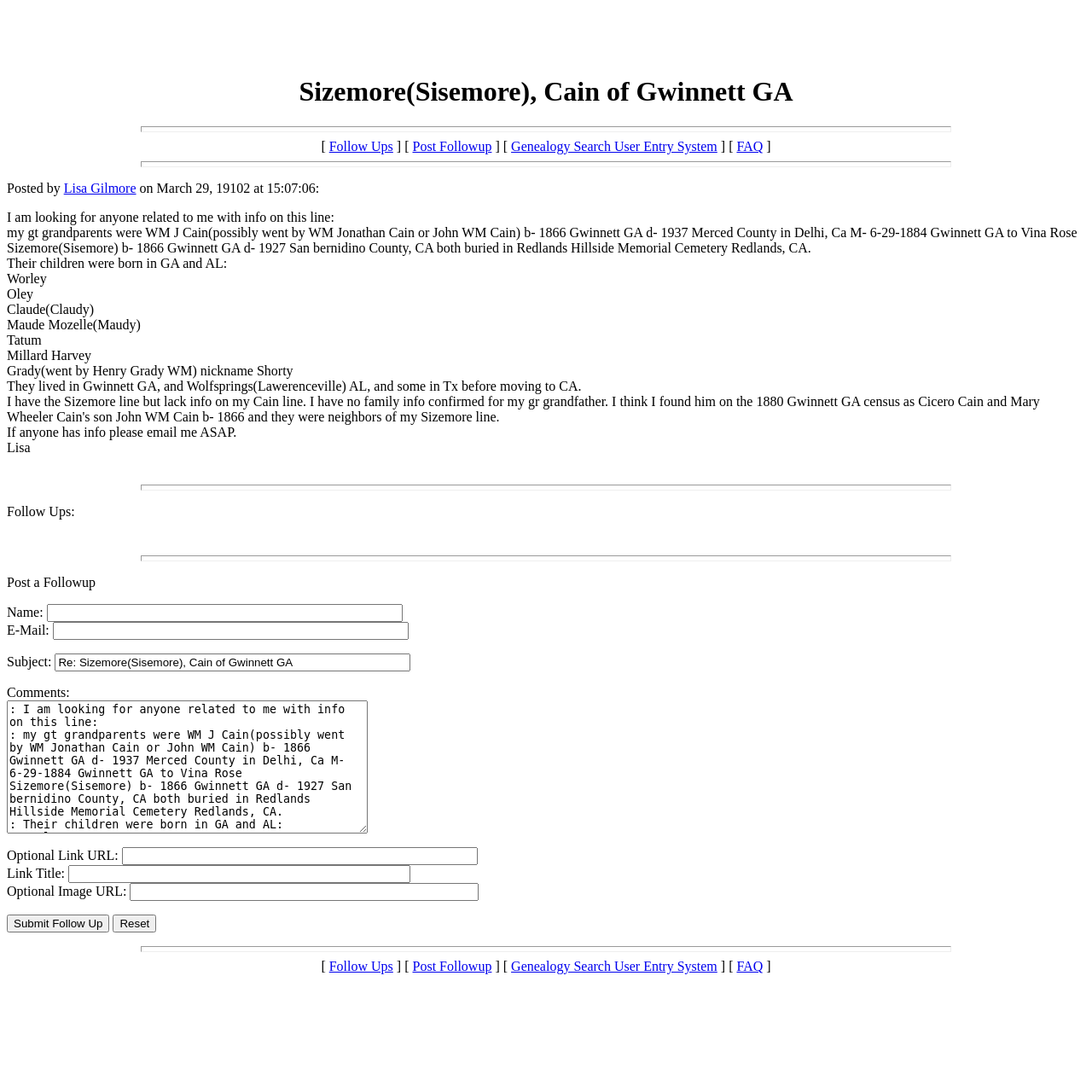Kindly determine the bounding box coordinates of the area that needs to be clicked to fulfill this instruction: "Click on the 'Post Followup' button".

[0.378, 0.127, 0.45, 0.141]